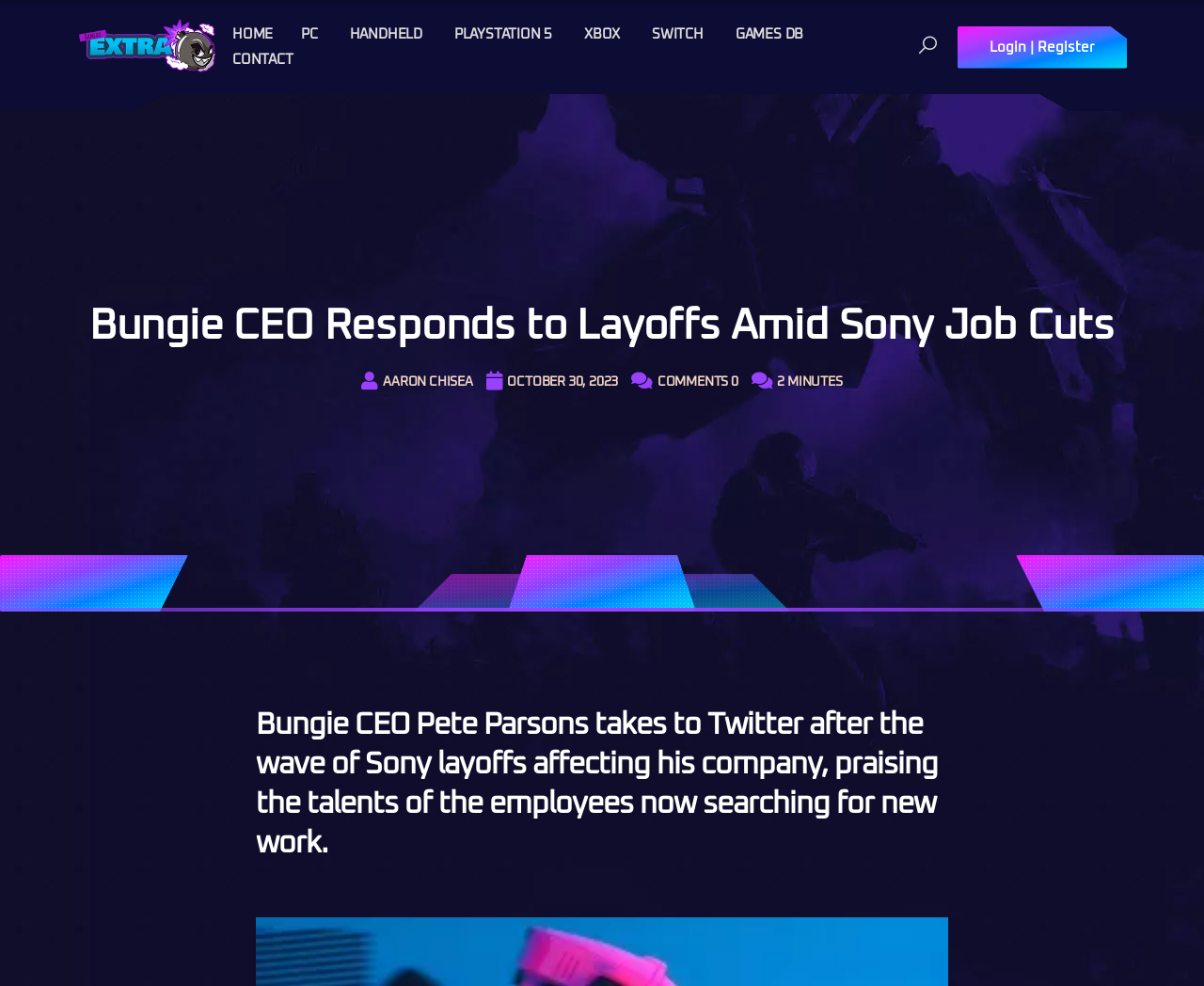How many links are there in the top navigation bar?
Answer the question with a single word or phrase derived from the image.

7